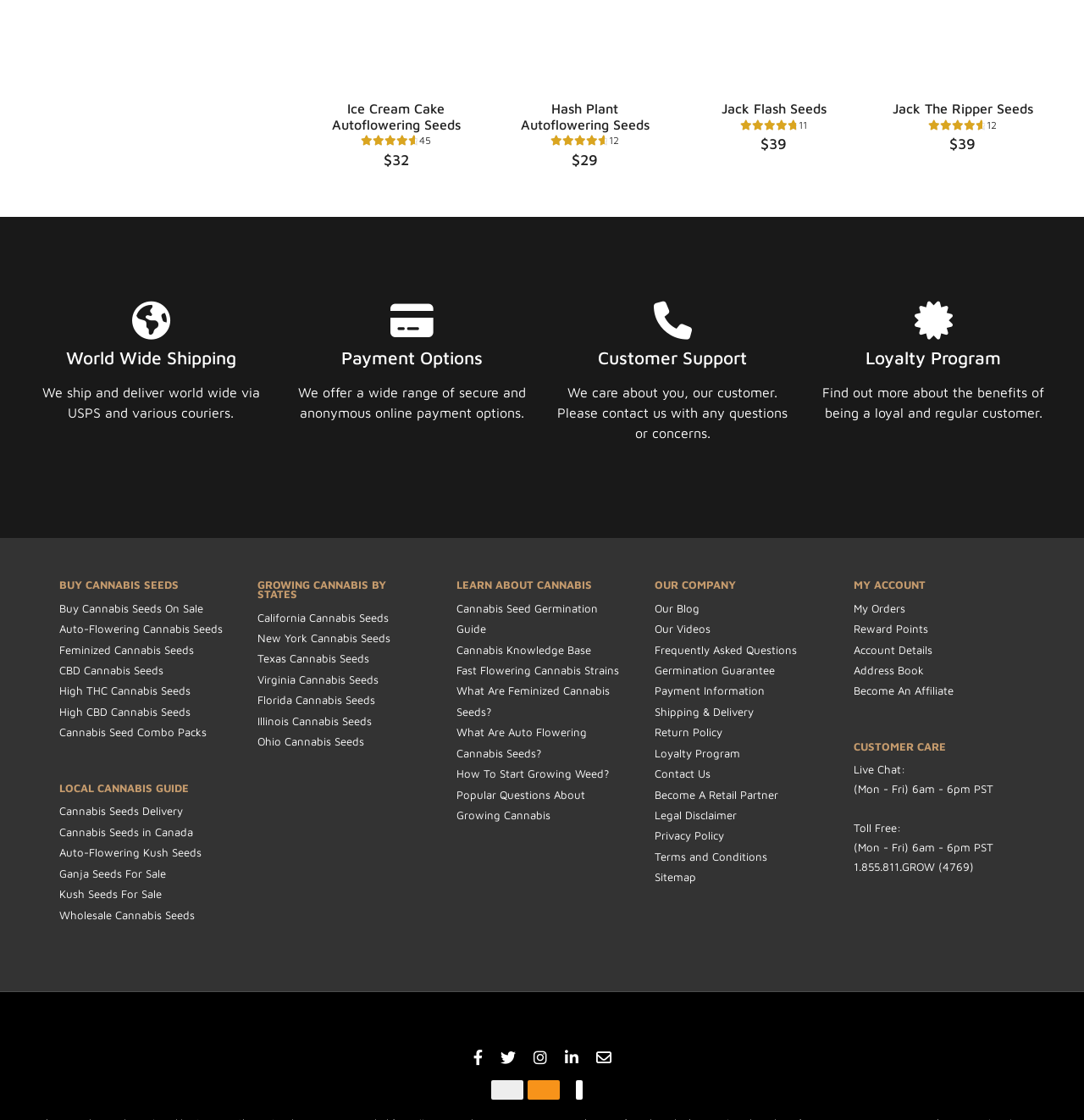What is the price of Ice Cream Cake Autoflowering Seeds?
Answer briefly with a single word or phrase based on the image.

$32